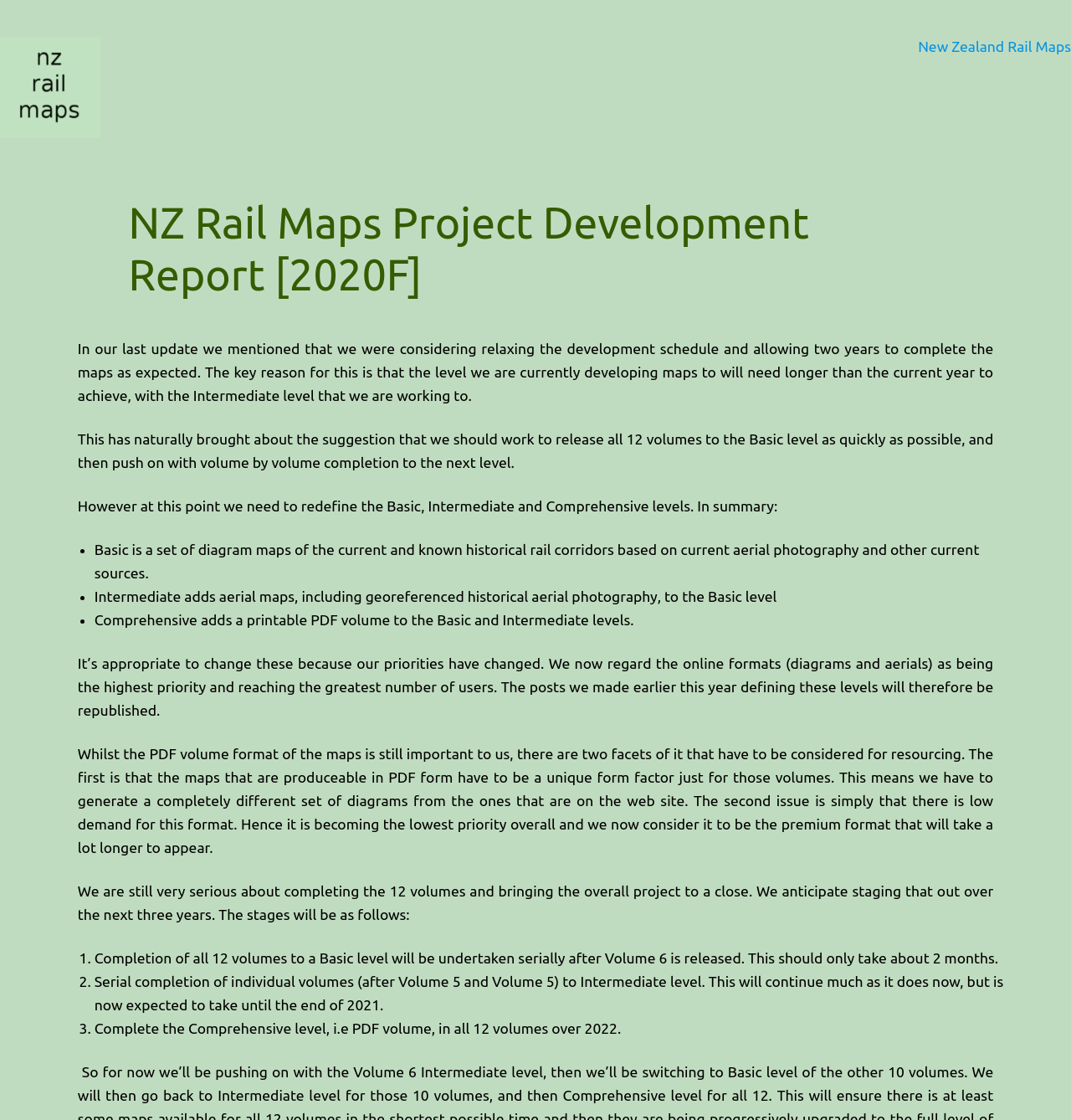Please give a concise answer to this question using a single word or phrase: 
What is the expected completion timeline for the 12 volumes?

Three years